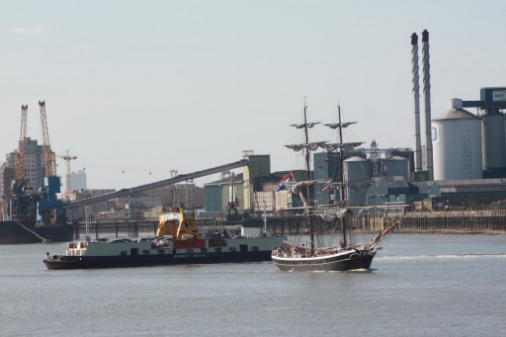What is the primary activity occurring in the image?
Deliver a detailed and extensive answer to the question.

The ferry is navigating the waters with purpose, and the tall ship has its multiple sails unfurled, indicating that the primary activity occurring in the image is navigation.